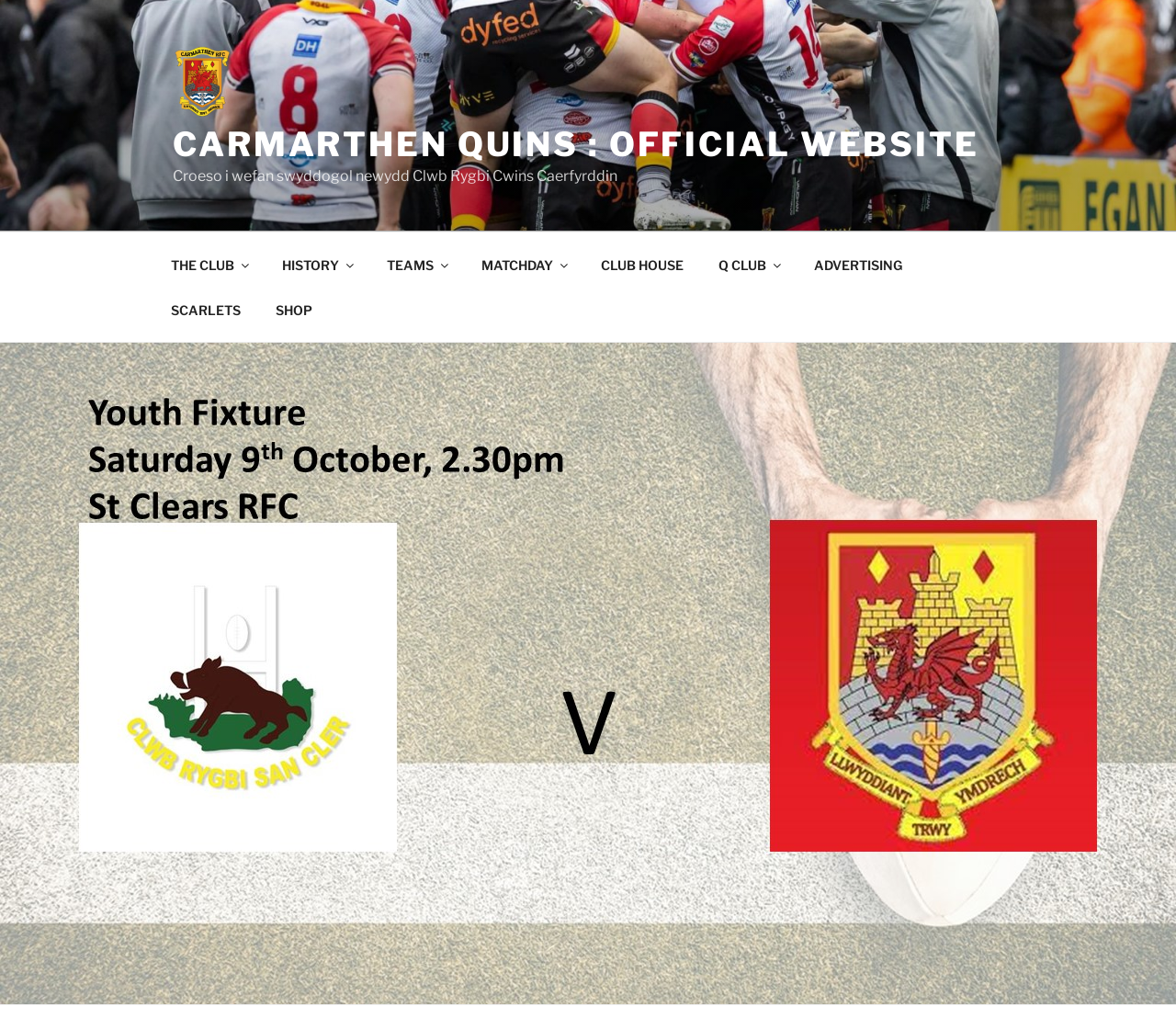Please provide a comprehensive response to the question below by analyzing the image: 
What is the name of the rugby club?

The name of the rugby club can be found in the link 'CARMARTHEN QUINS : Official Website' at the top of the webpage, which suggests that the website is the official website of the CARMARTHEN QUINS rugby club.